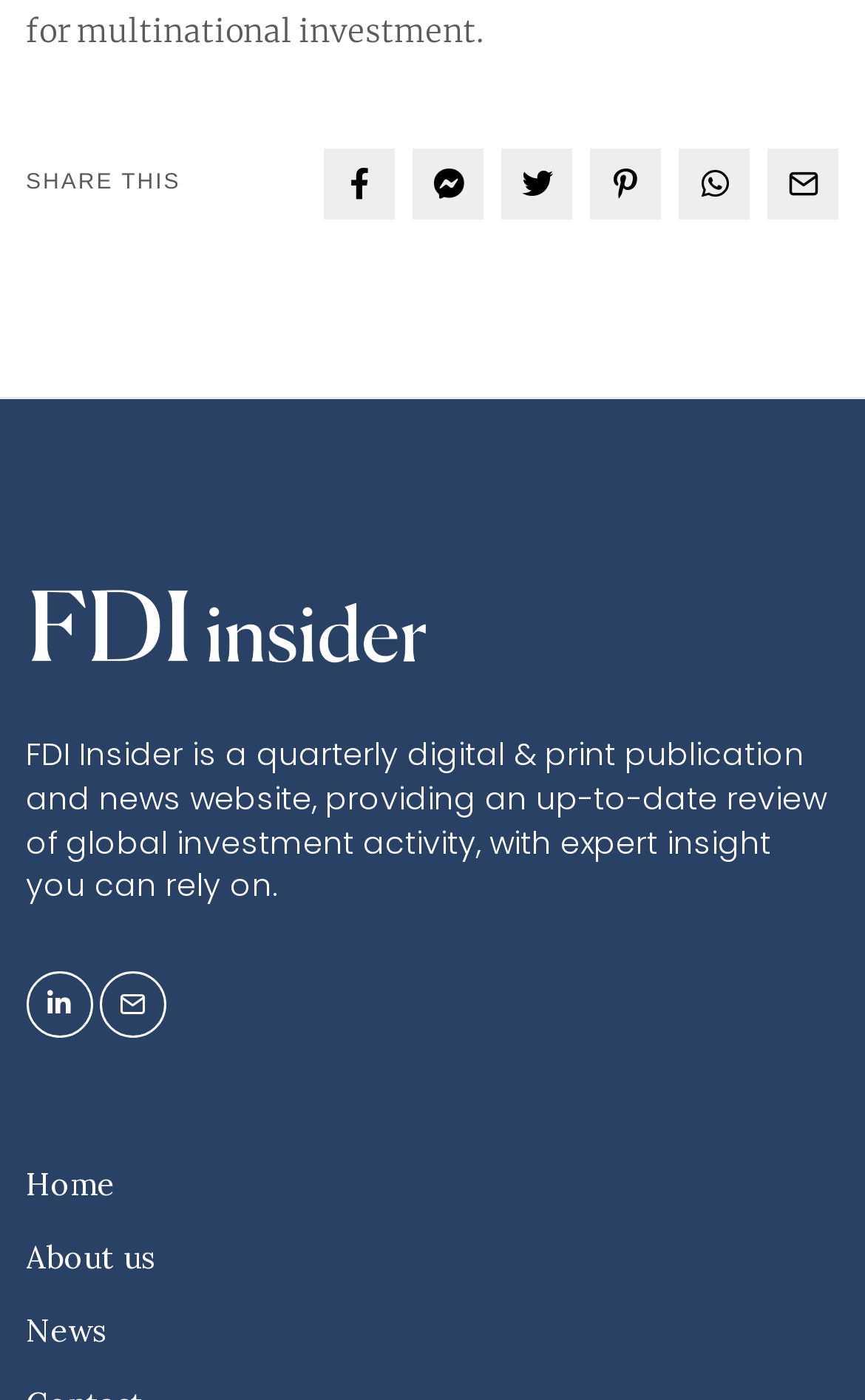How many social media links are available?
Could you give a comprehensive explanation in response to this question?

The social media links can be found in the top section of the webpage, represented by icons. There are 6 links in total, including '', '', '', '', '', and ''.